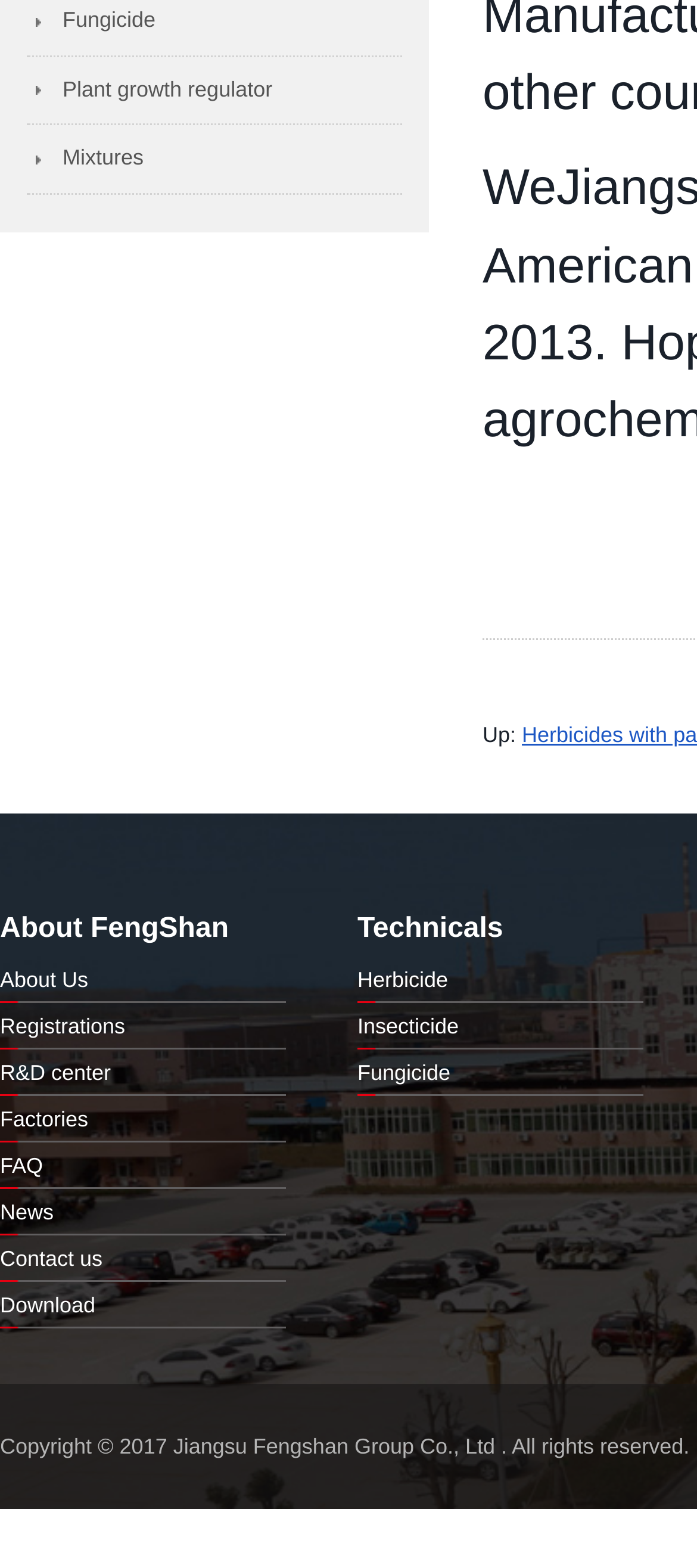Provide a short, one-word or phrase answer to the question below:
What is the category of 'Plant growth regulator'?

DescriptionListTerm